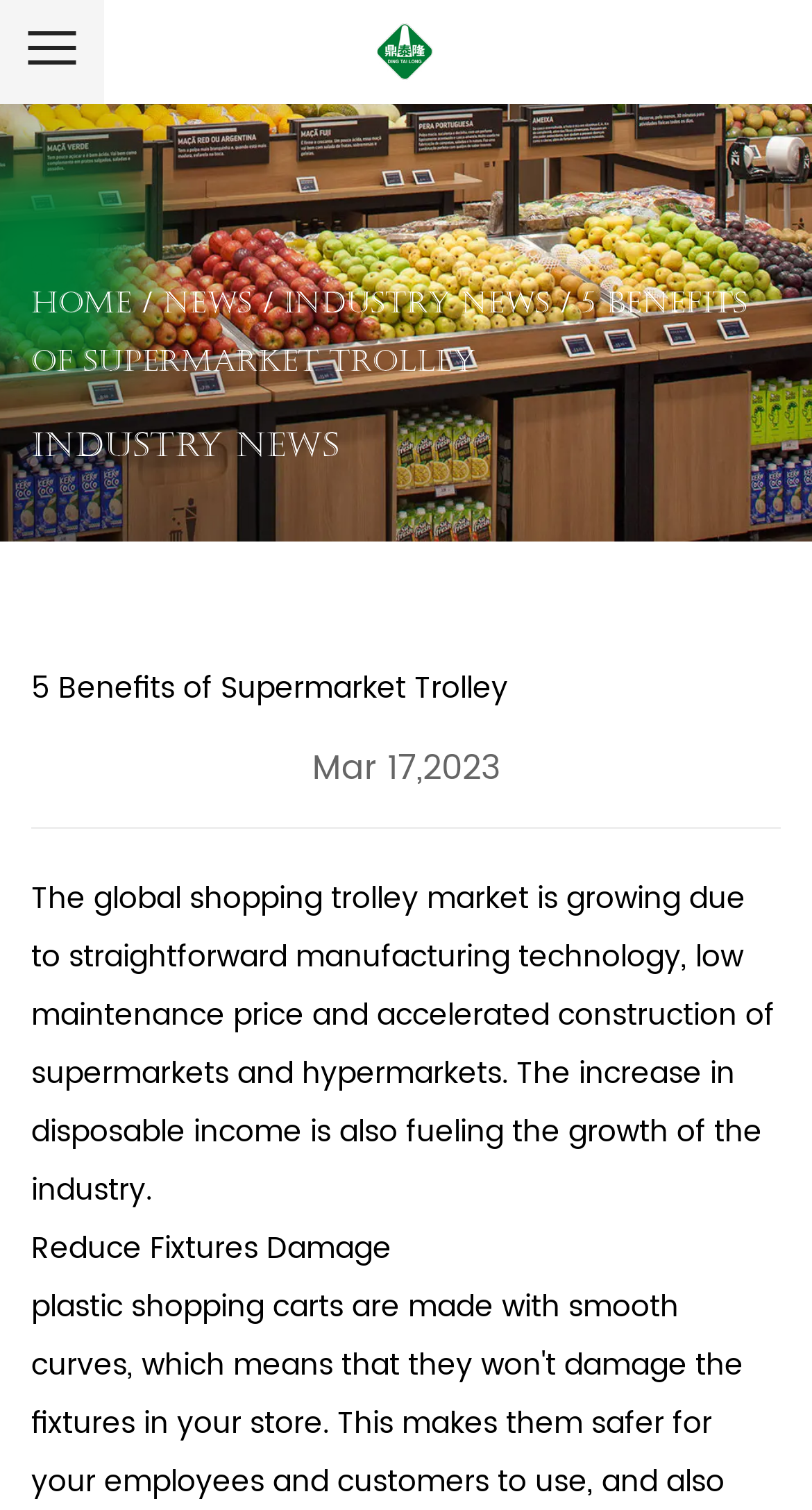Locate the headline of the webpage and generate its content.

5 Benefits of Supermarket Trolley